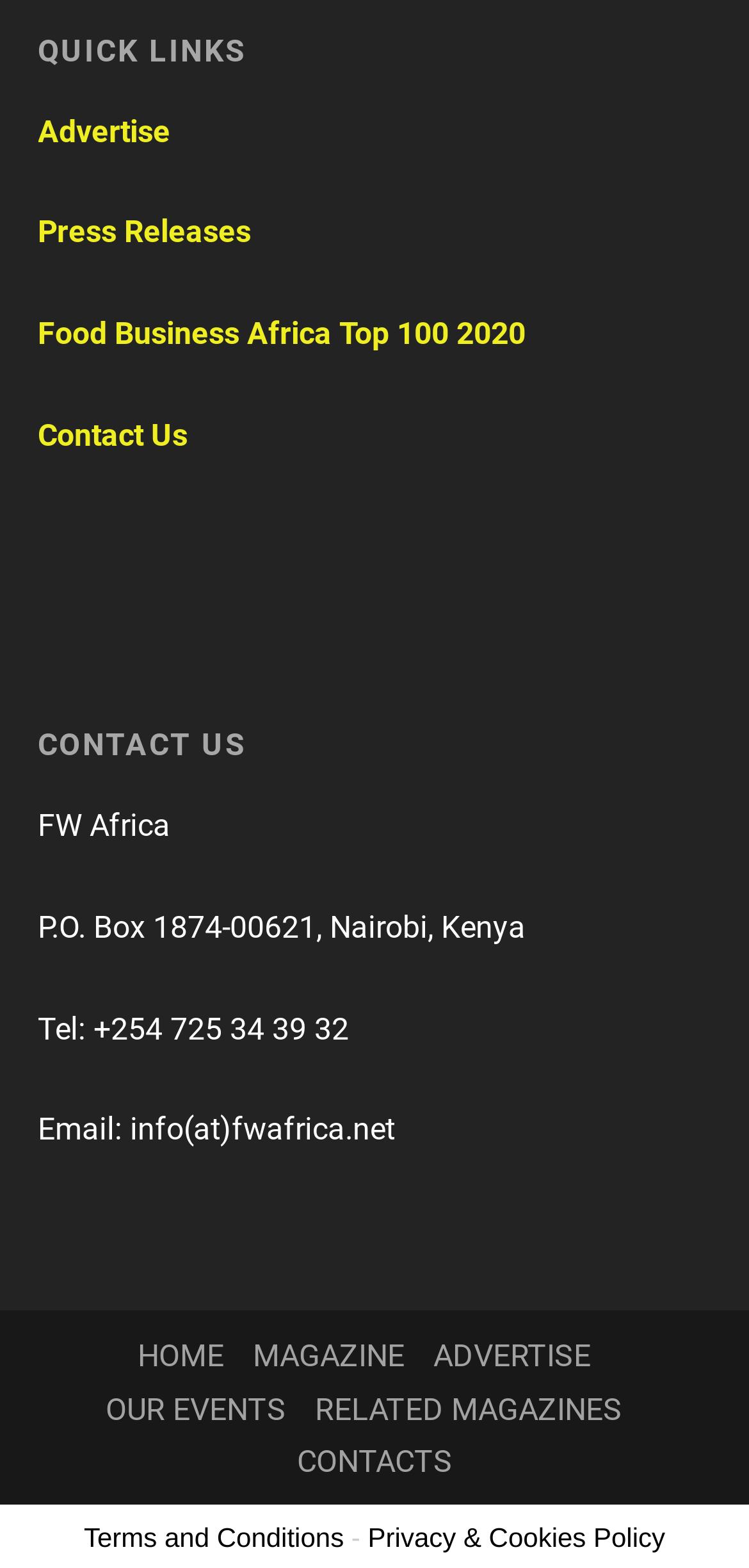Identify the bounding box for the UI element described as: "Contact Us". Ensure the coordinates are four float numbers between 0 and 1, formatted as [left, top, right, bottom].

[0.05, 0.266, 0.25, 0.289]